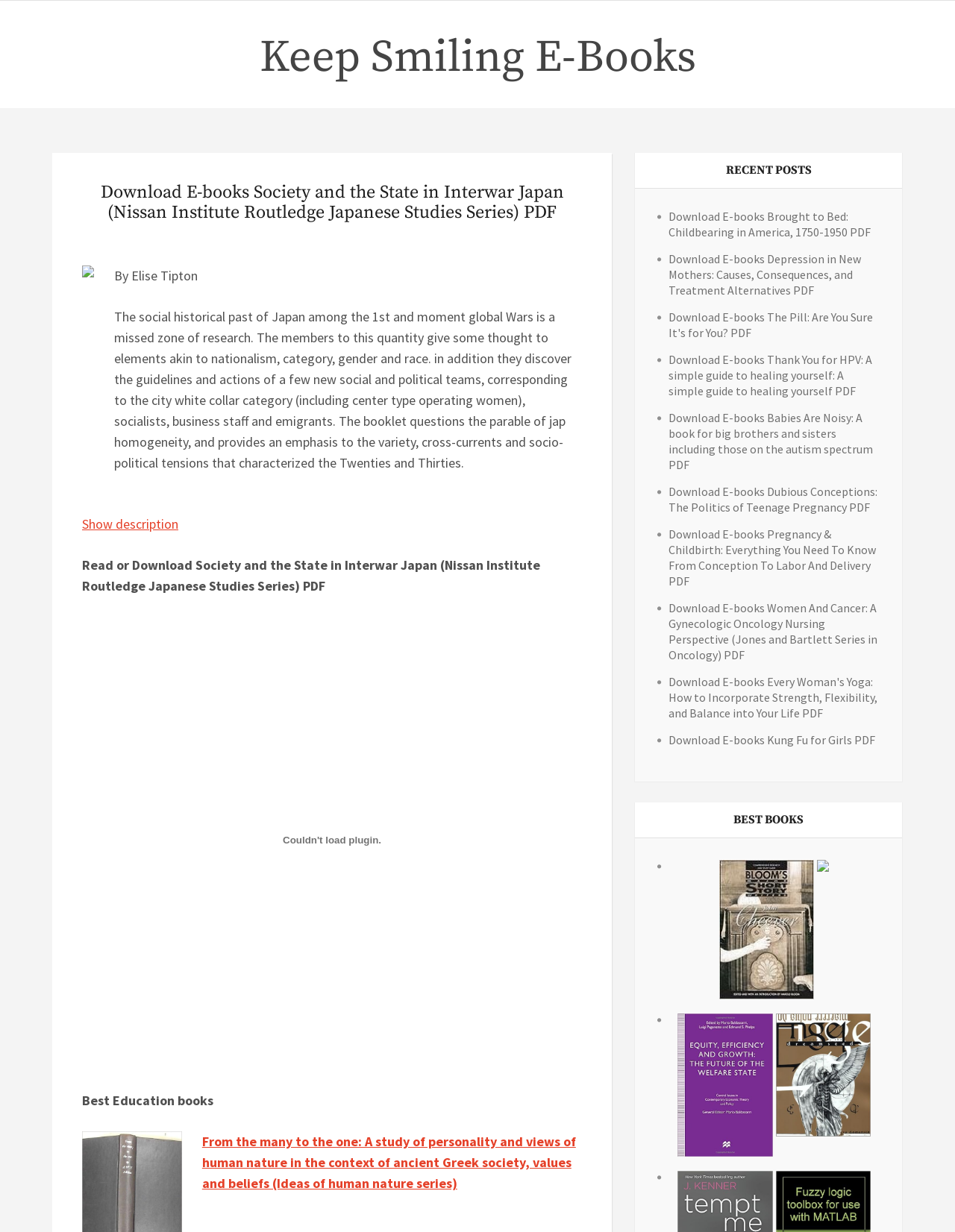Find the bounding box coordinates of the element's region that should be clicked in order to follow the given instruction: "Show the book description". The coordinates should consist of four float numbers between 0 and 1, i.e., [left, top, right, bottom].

[0.086, 0.418, 0.187, 0.432]